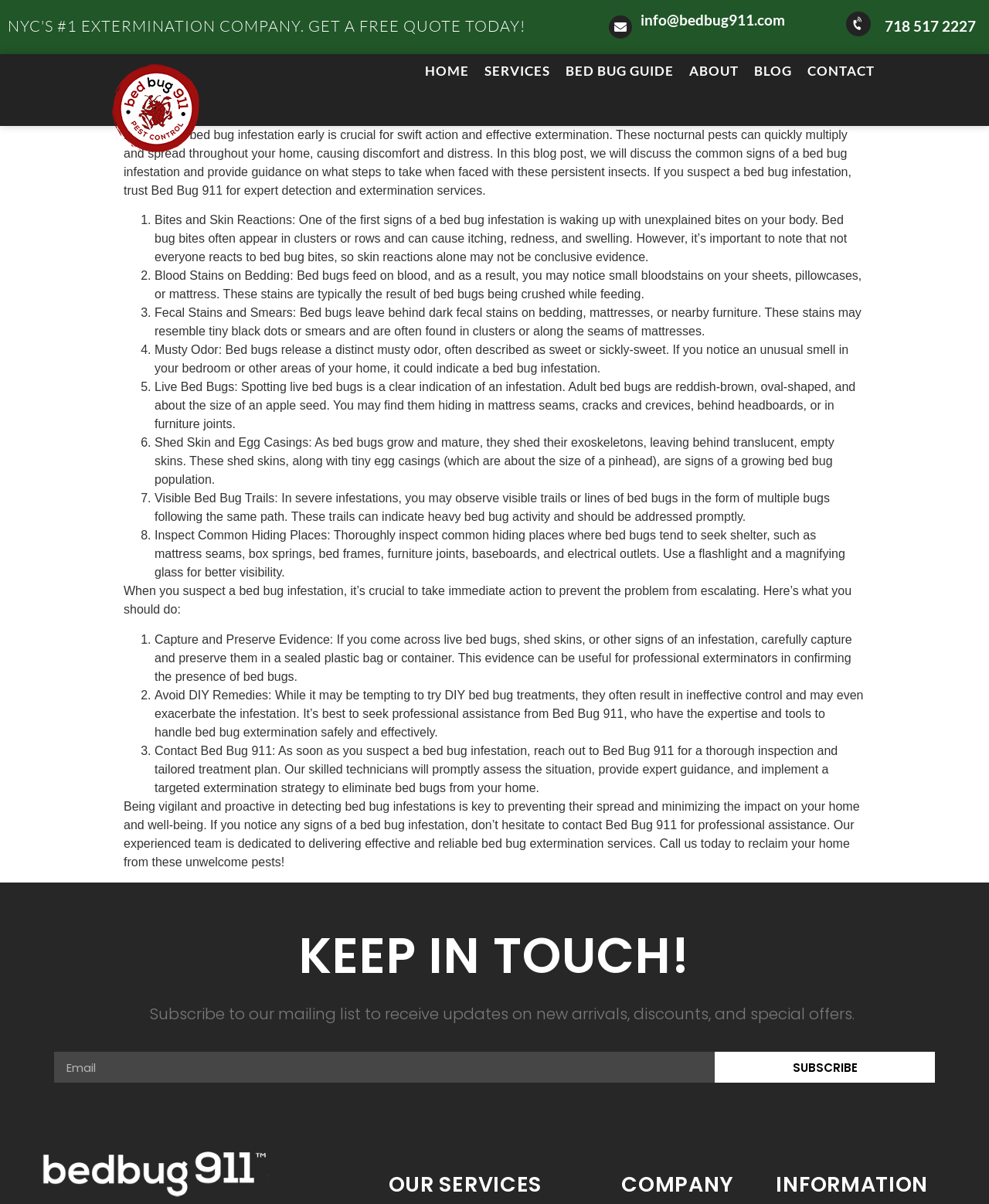Answer the question in a single word or phrase:
What is the phone number of Bed Bug 911?

718 517 2227